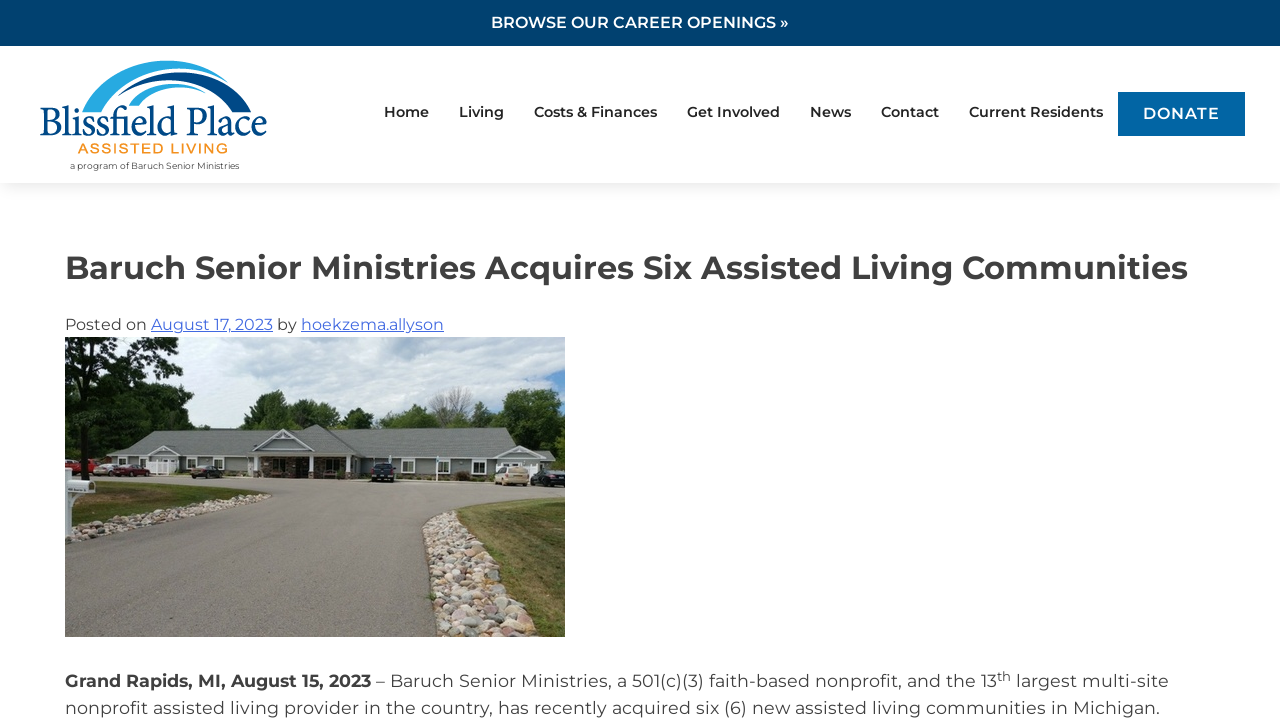Please identify the bounding box coordinates of the area that needs to be clicked to fulfill the following instruction: "Go to home page."

[0.288, 0.128, 0.347, 0.186]